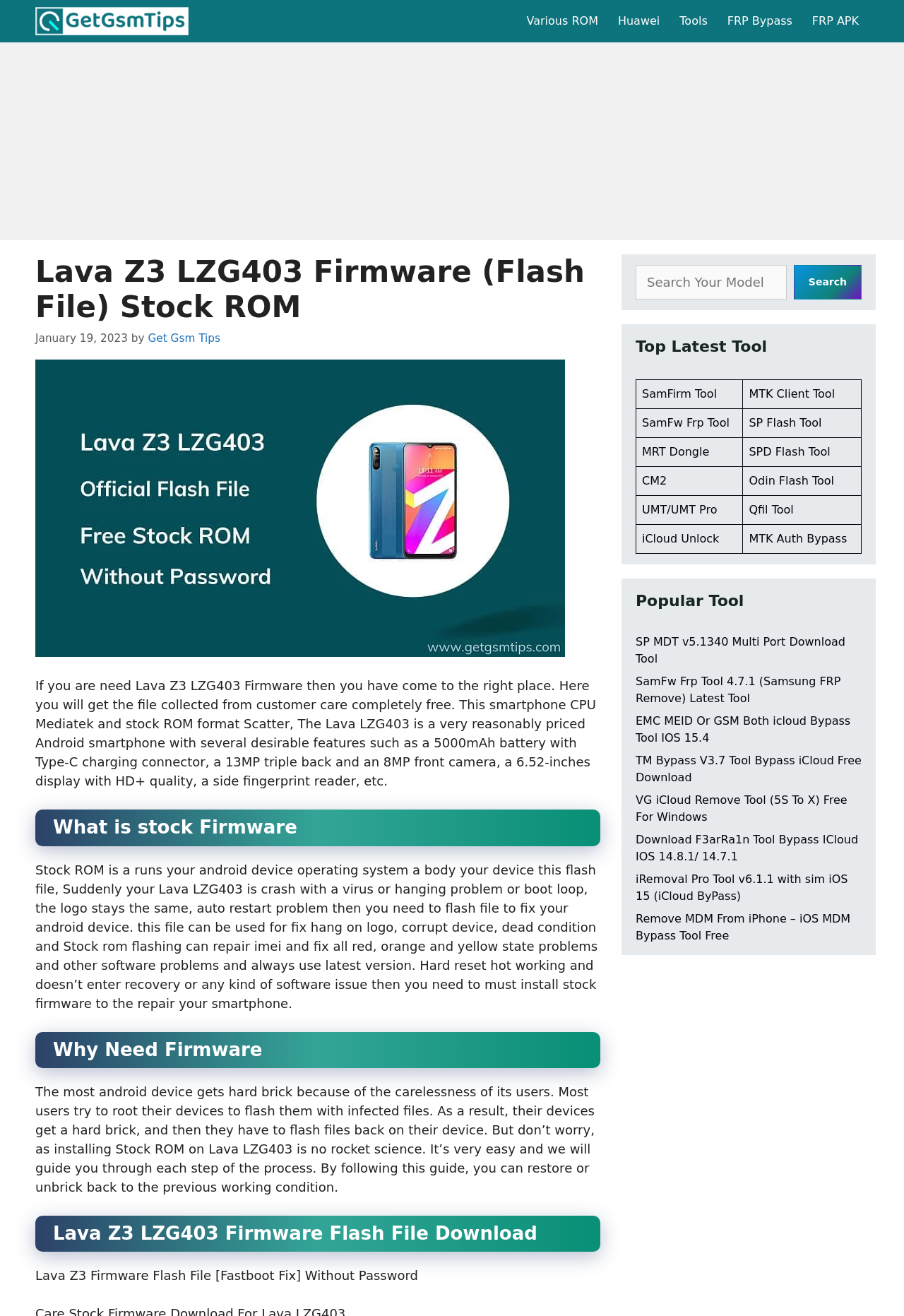Extract the top-level heading from the webpage and provide its text.

Lava Z3 LZG403 Firmware (Flash File) Stock ROM